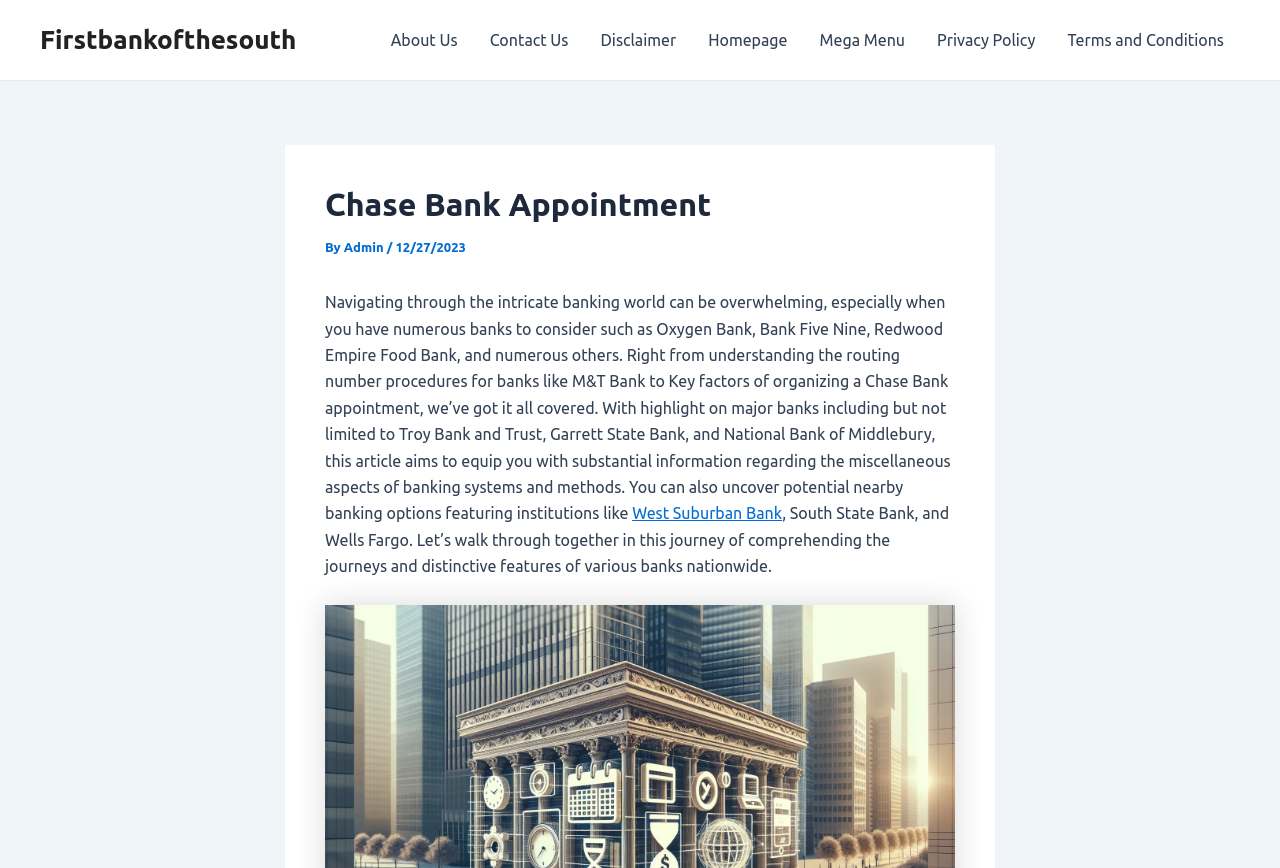Please find the bounding box coordinates of the element's region to be clicked to carry out this instruction: "Contact us".

None